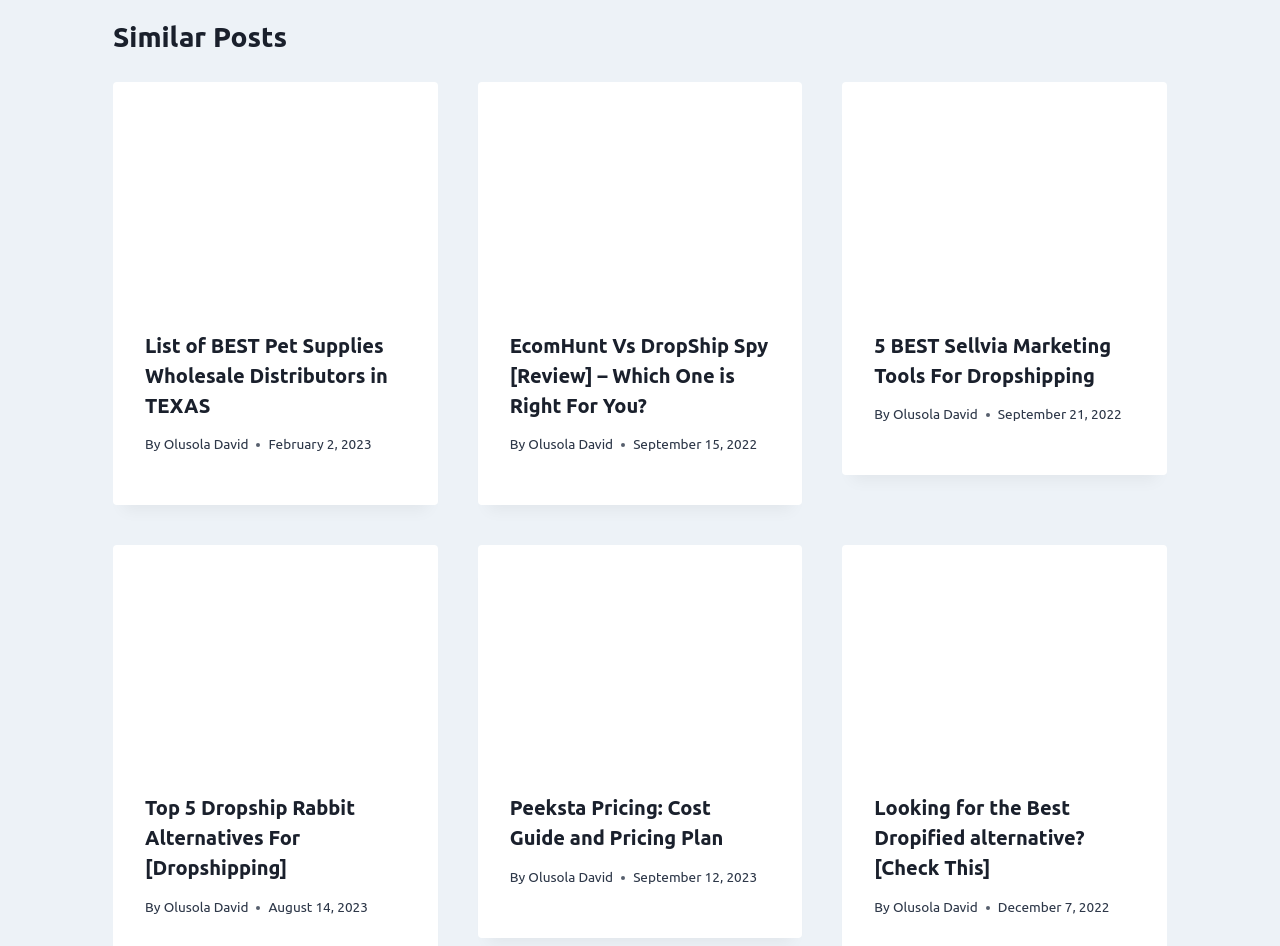Find the bounding box coordinates for the HTML element described as: "Olusola David". The coordinates should consist of four float values between 0 and 1, i.e., [left, top, right, bottom].

[0.128, 0.461, 0.194, 0.478]